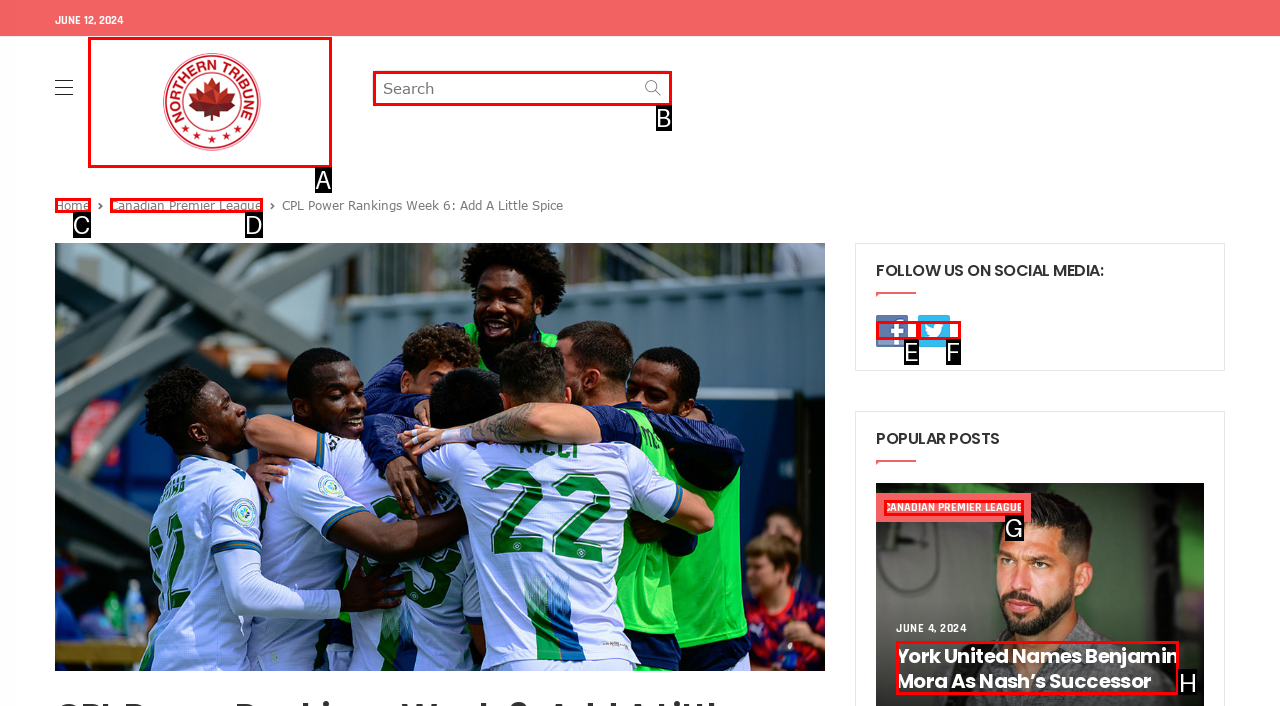Select the UI element that should be clicked to execute the following task: read York United Names Benjamin Mora As Nash’s Successor
Provide the letter of the correct choice from the given options.

H